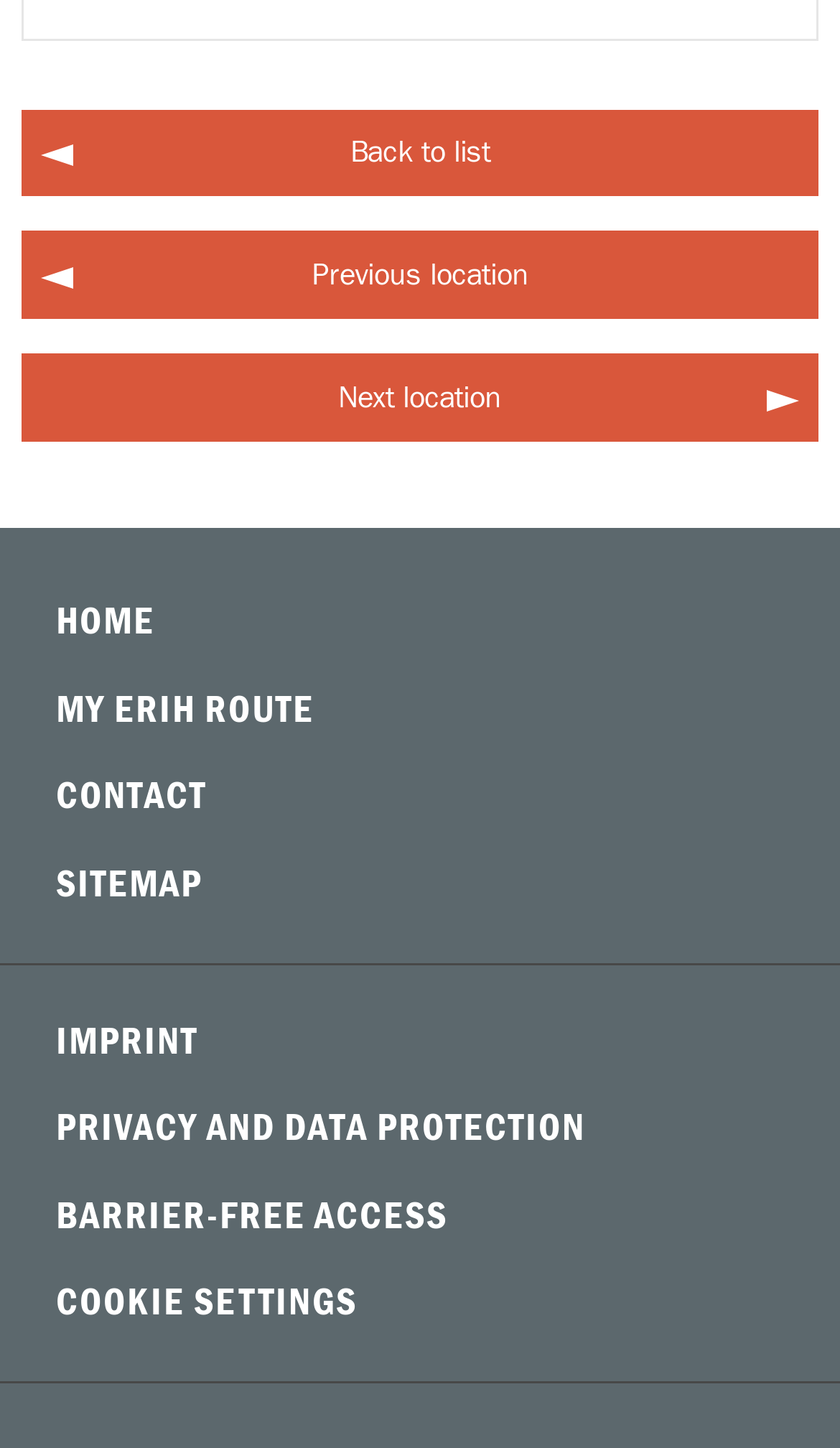How many elements are there in the top navigation bar?
Please ensure your answer to the question is detailed and covers all necessary aspects.

The top navigation bar consists of 3 elements, namely 'Back to list', 'Previous location', and 'Next location'. These elements are located horizontally next to each other, starting from the left with 'Back to list' and ending with 'Next location' on the right.